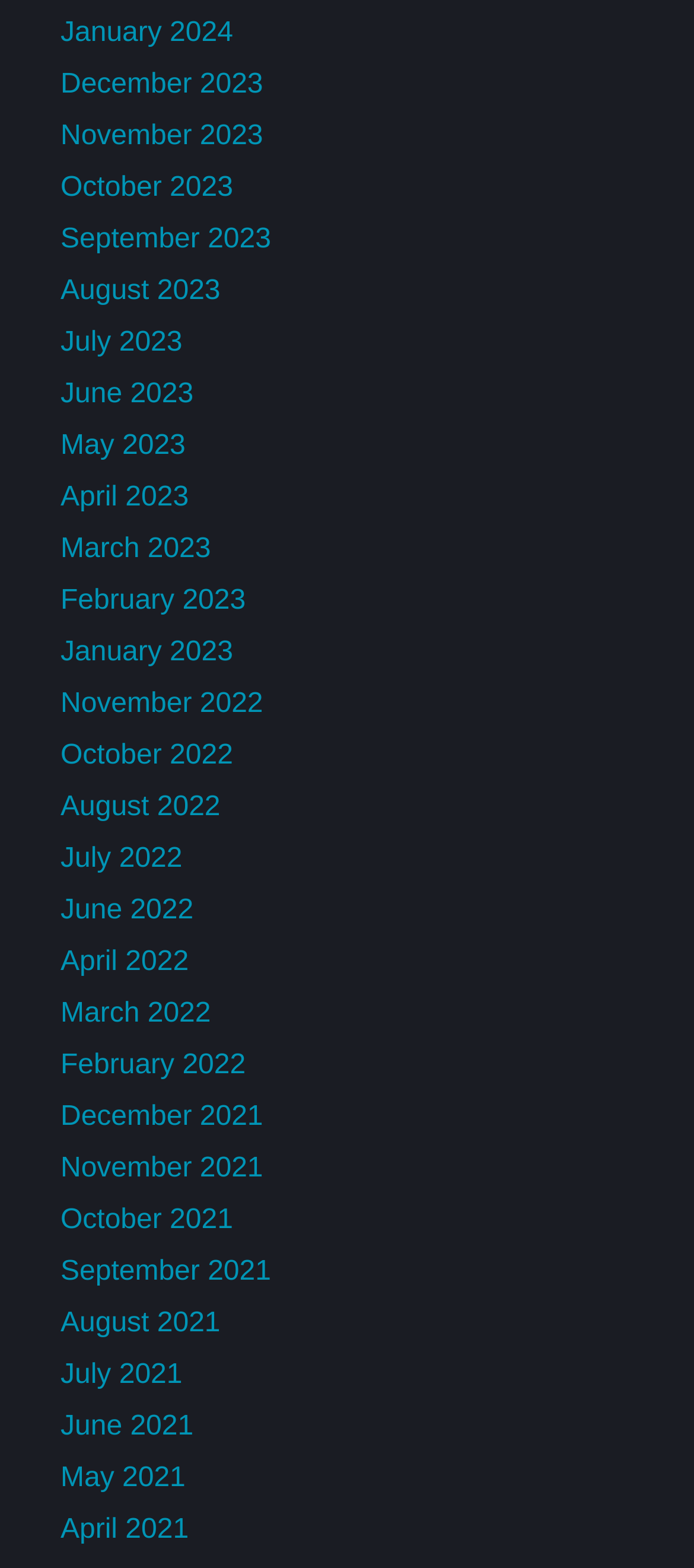Predict the bounding box coordinates of the area that should be clicked to accomplish the following instruction: "Browse November 2022". The bounding box coordinates should consist of four float numbers between 0 and 1, i.e., [left, top, right, bottom].

[0.087, 0.439, 0.379, 0.459]